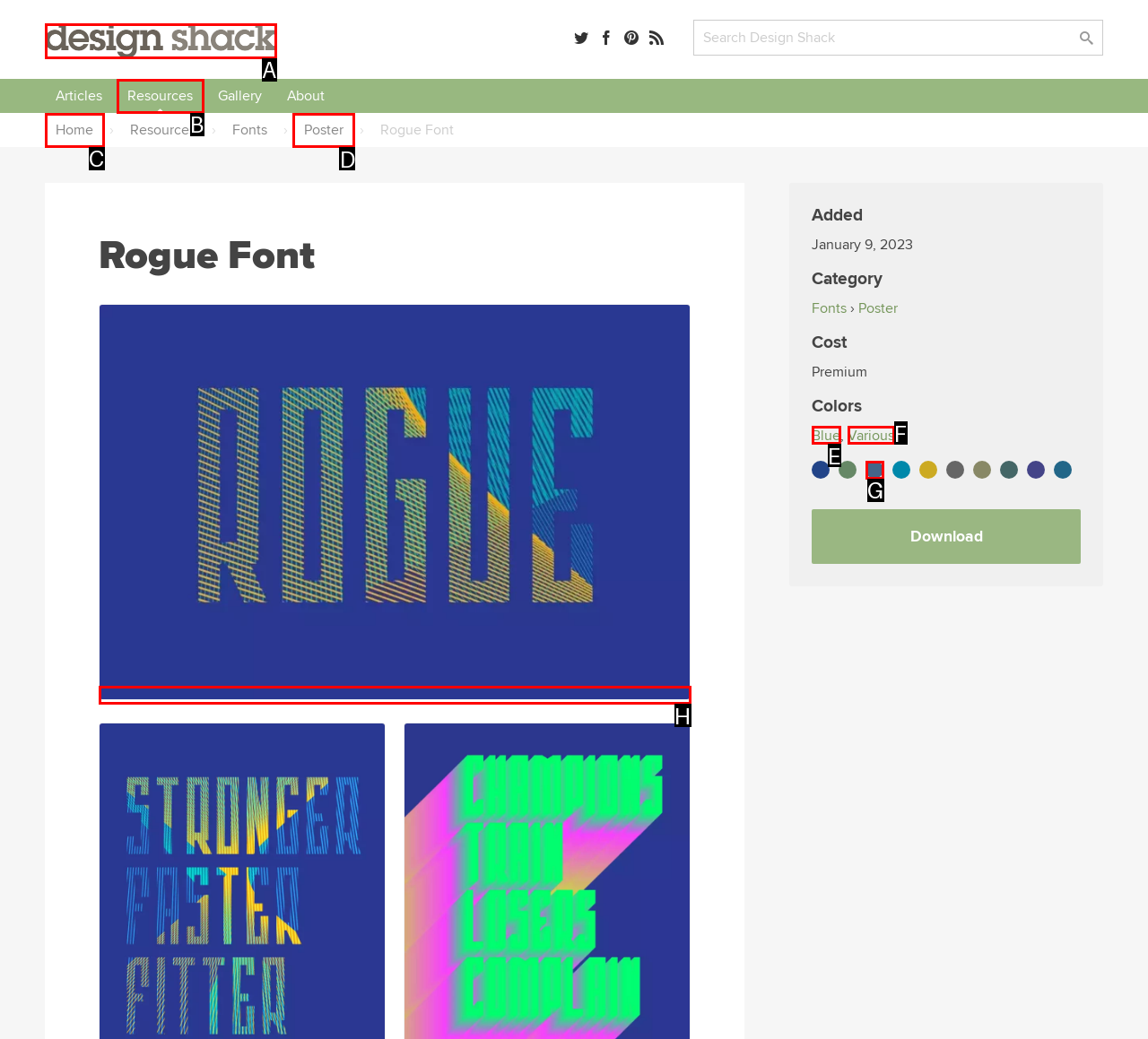Choose the UI element you need to click to carry out the task: View the poster design resources.
Respond with the corresponding option's letter.

D